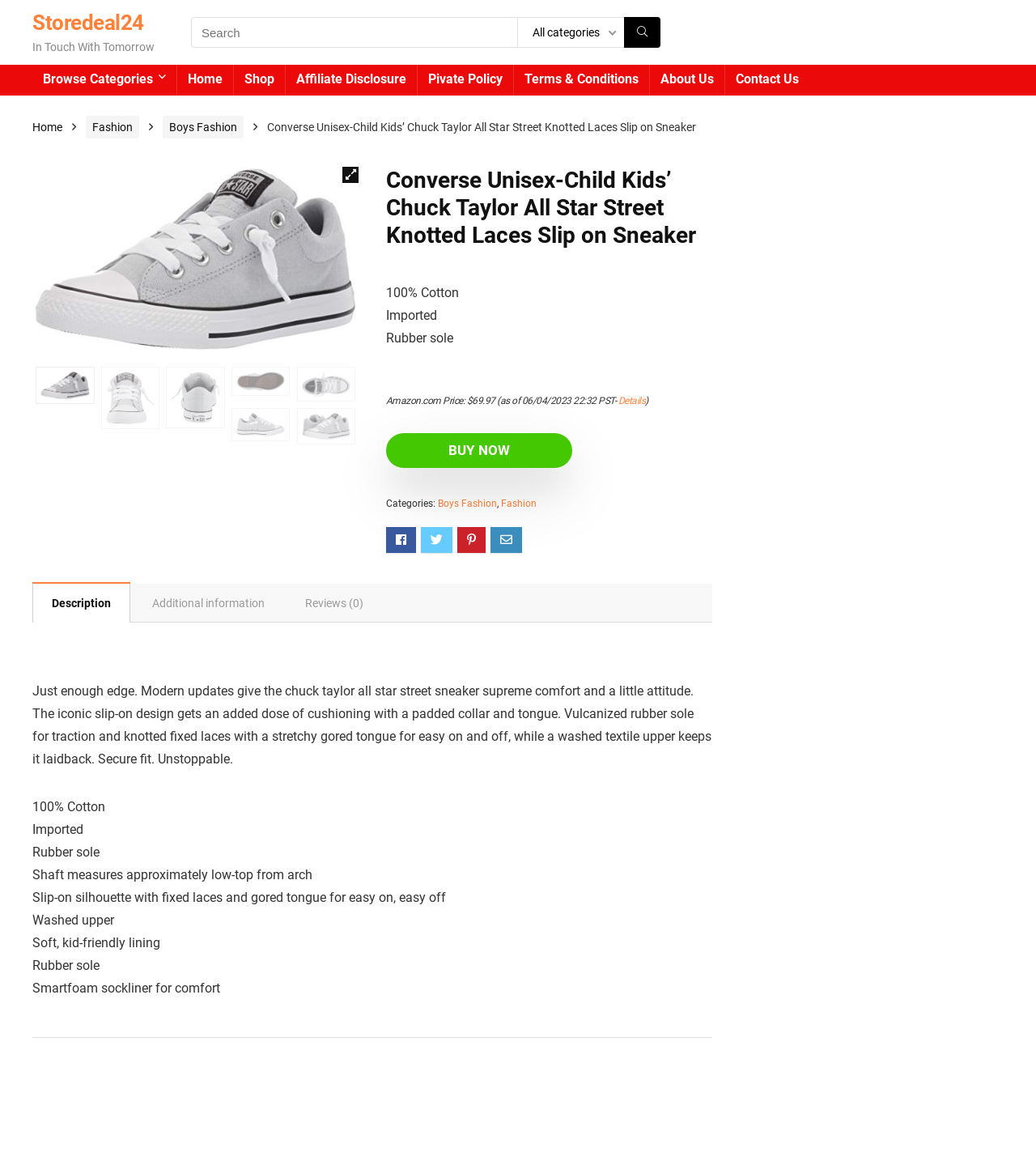Please locate and retrieve the main header text of the webpage.

Converse Unisex-Child Kids’ Chuck Taylor All Star Street Knotted Laces Slip on Sneaker